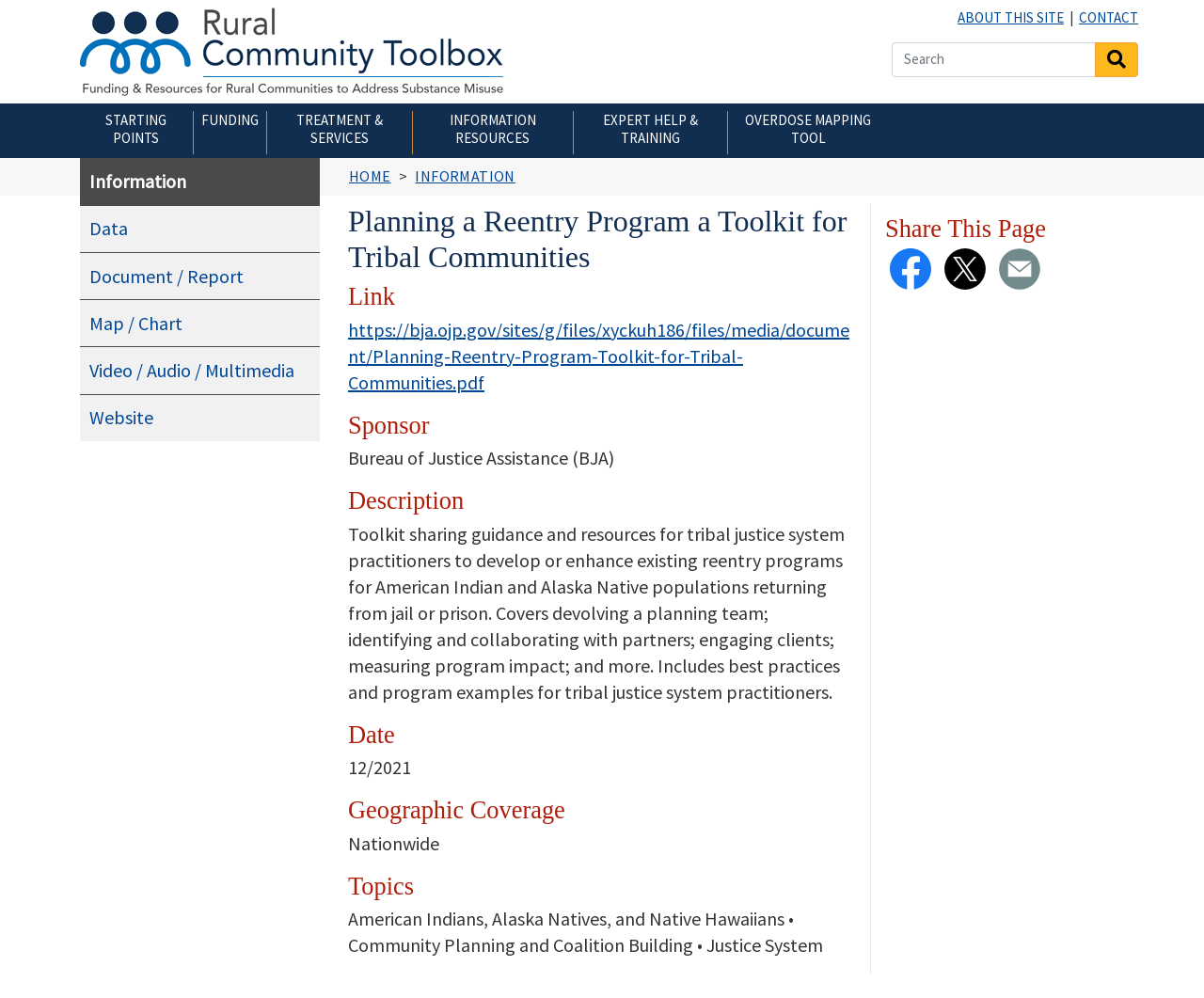Pinpoint the bounding box coordinates of the area that must be clicked to complete this instruction: "Share this page on Facebook".

[0.739, 0.256, 0.773, 0.279]